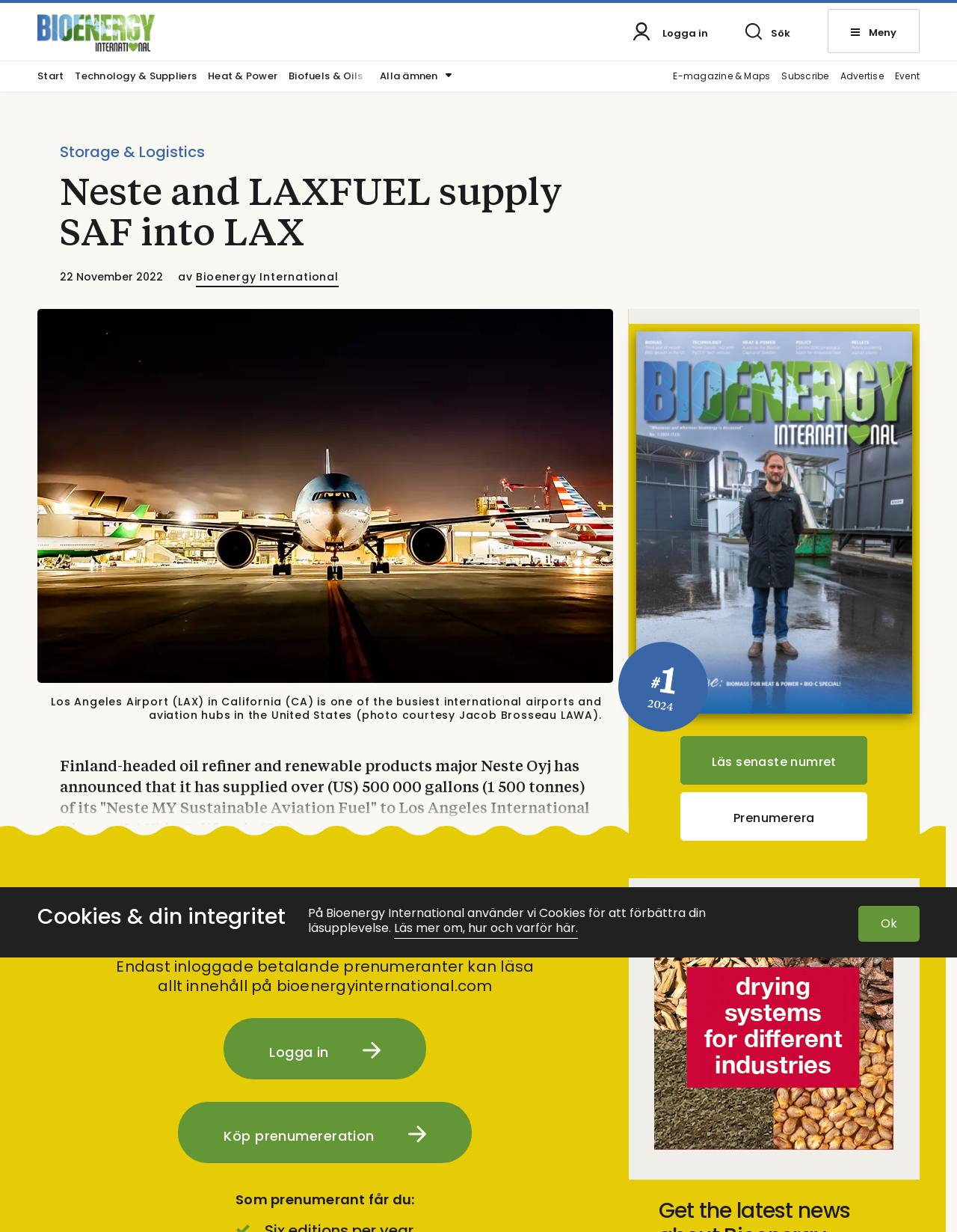Answer the question below in one word or phrase:
What is the purpose of the 'Logga in' button?

To log in